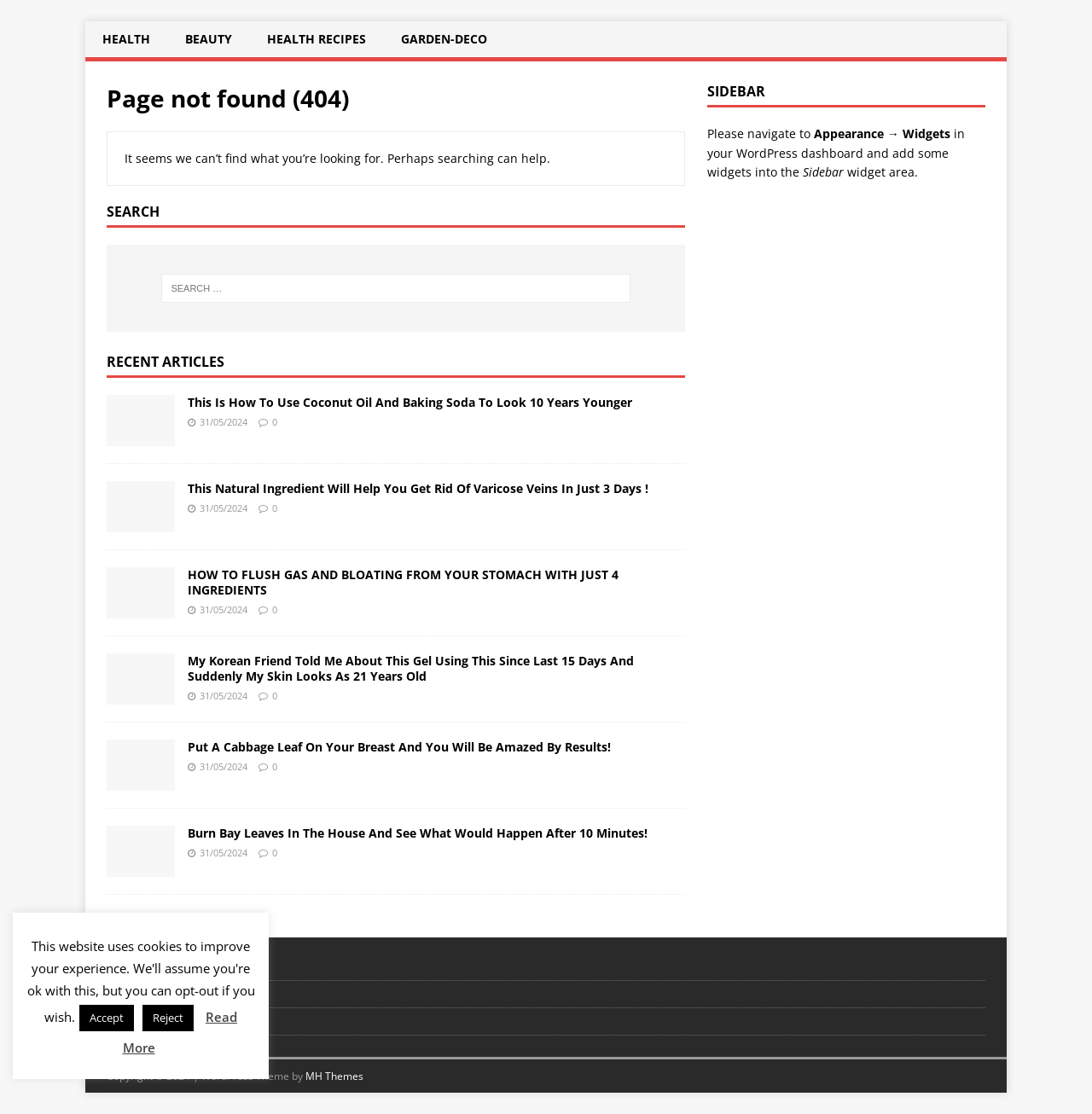What is the purpose of the search box?
Analyze the screenshot and provide a detailed answer to the question.

The search box is provided to allow users to search for specific content within the website, with the search query being entered in the 'Search for:' field.